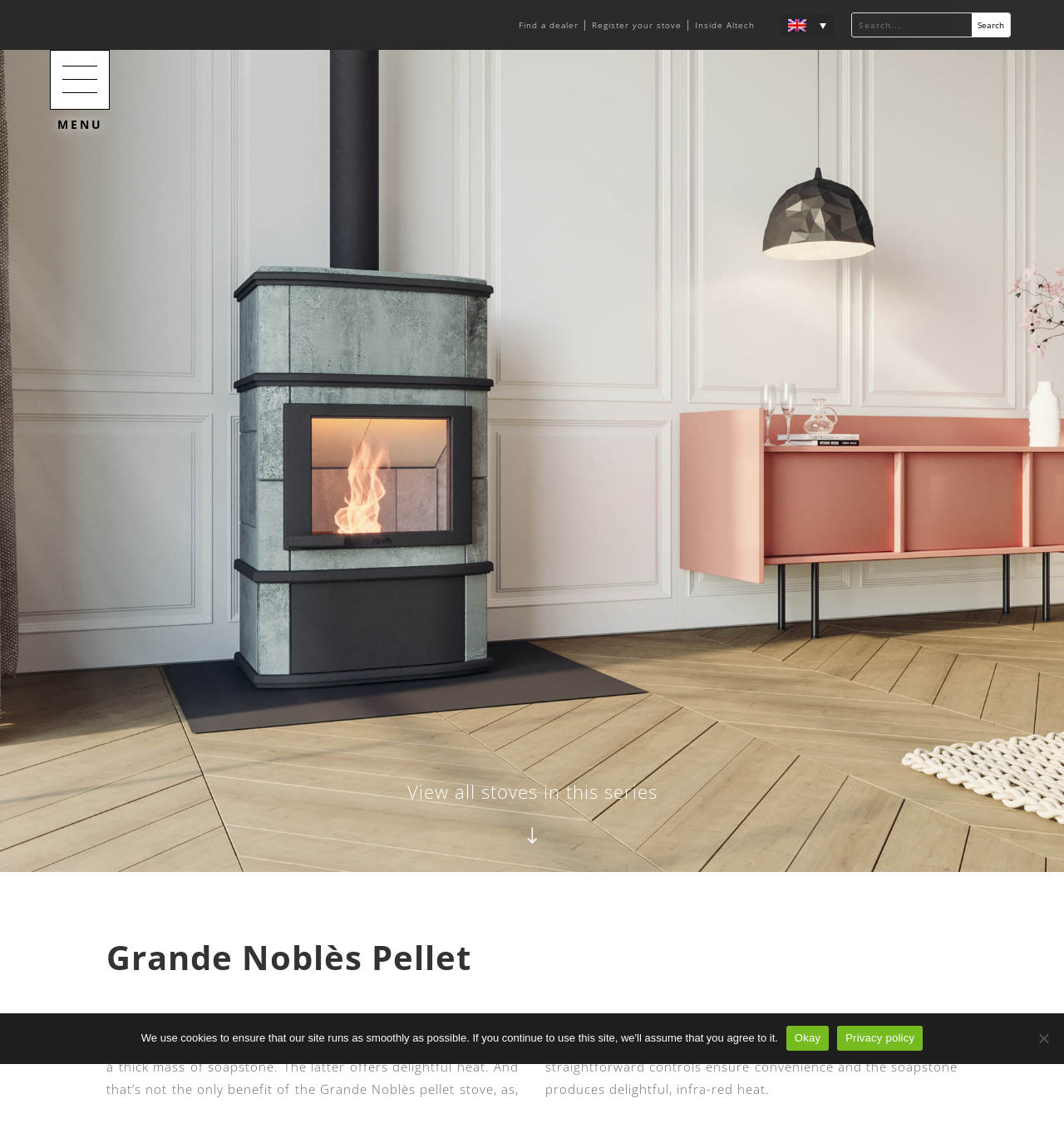Extract the bounding box of the UI element described as: "Okay".

[0.739, 0.901, 0.779, 0.923]